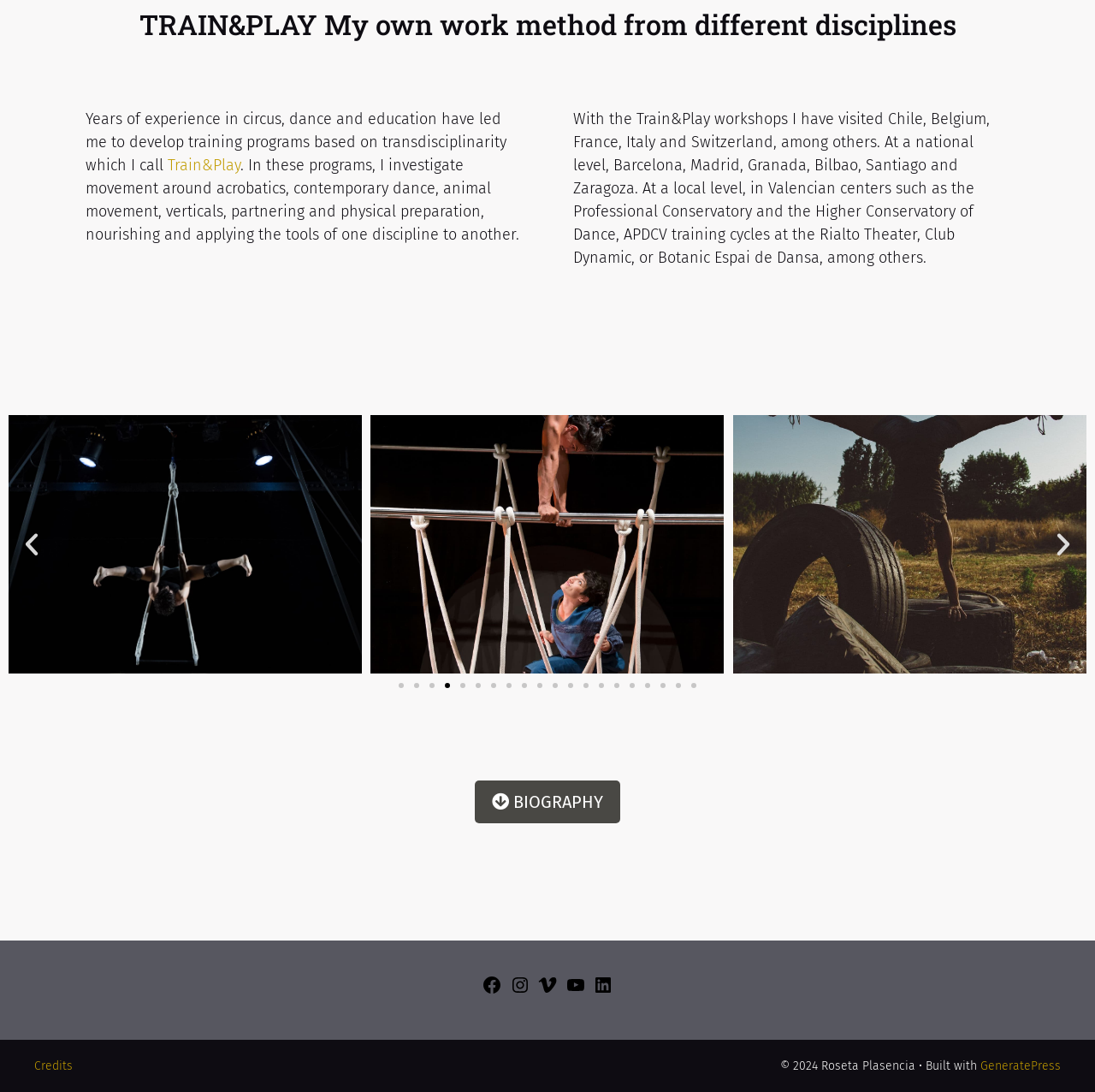Kindly determine the bounding box coordinates for the clickable area to achieve the given instruction: "Visit the 'BIOGRAPHY' page".

[0.434, 0.715, 0.566, 0.754]